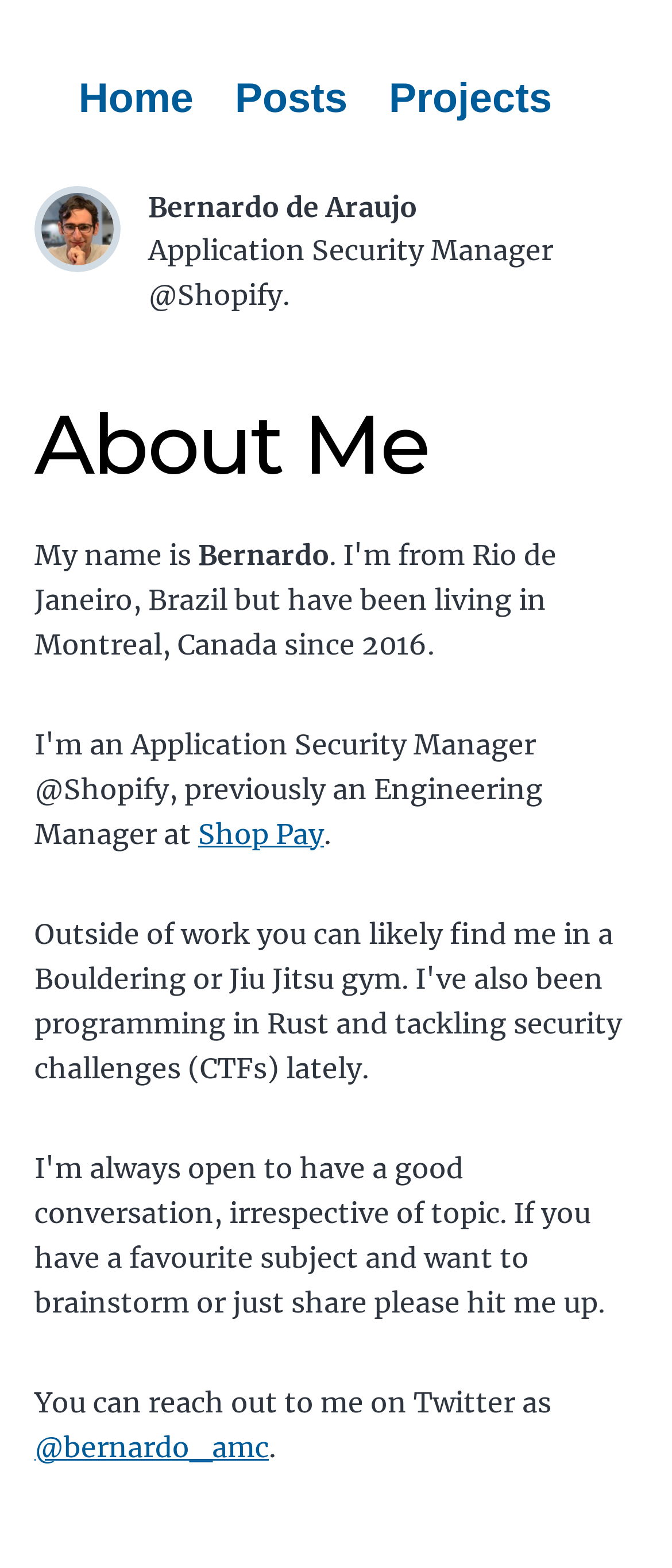Carefully examine the image and provide an in-depth answer to the question: What is the name of the product mentioned on the webpage?

The product mentioned on the webpage is Shop Pay, which is linked to from the text 'Bernardo'.